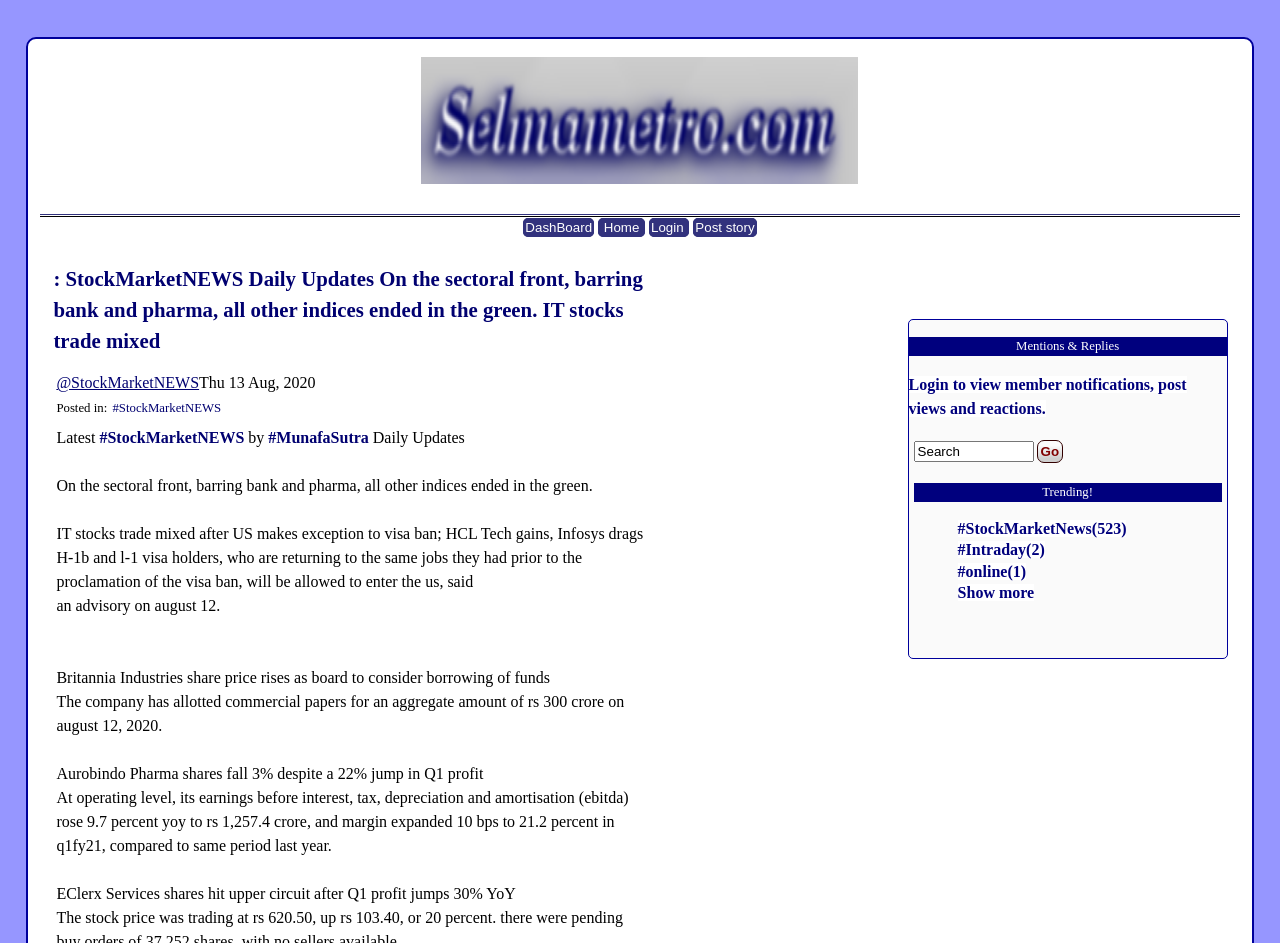Answer in one word or a short phrase: 
What is the purpose of the 'Search' textbox?

To search for content